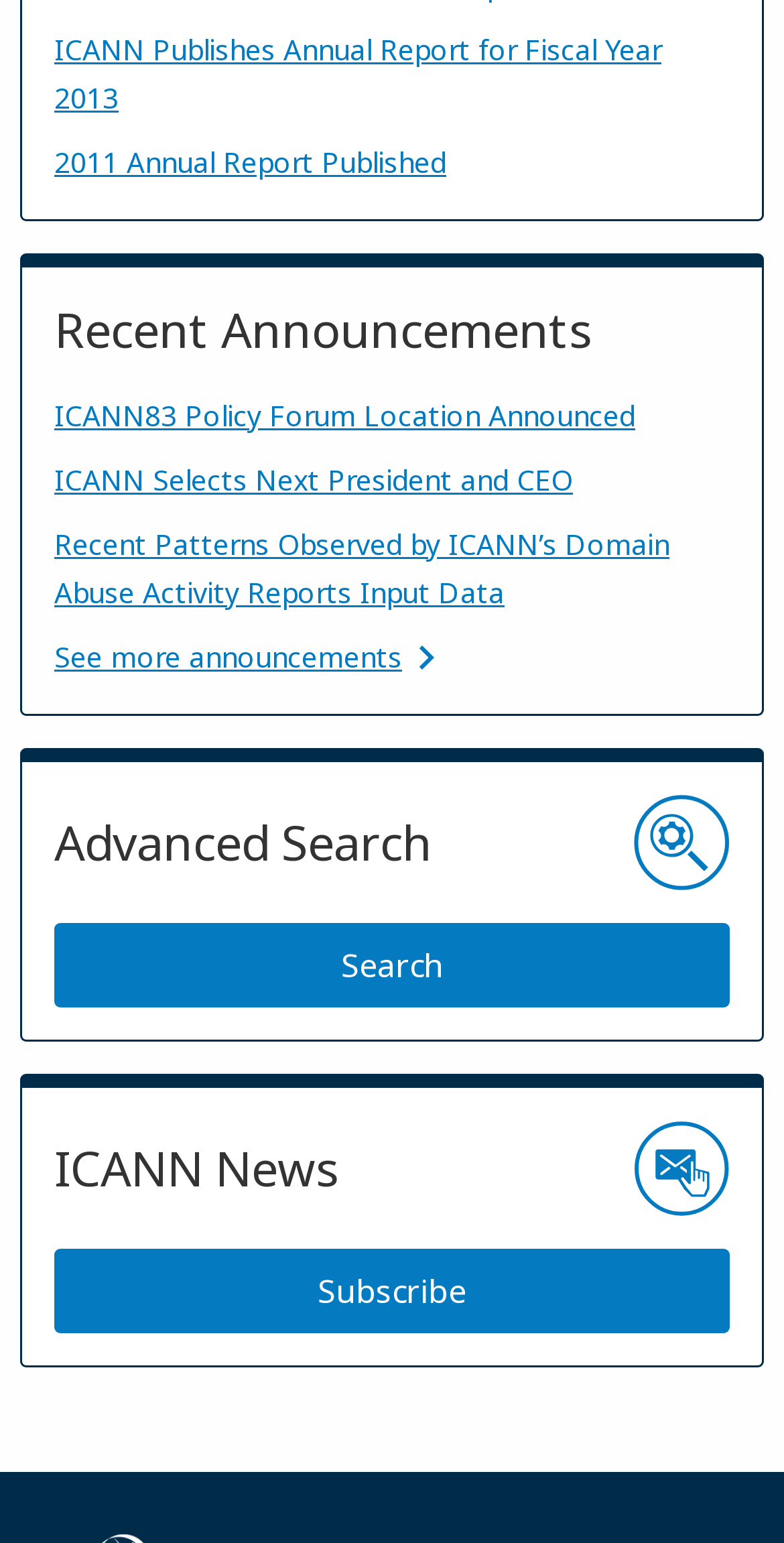Provide the bounding box coordinates, formatted as (top-left x, top-left y, bottom-right x, bottom-right y), with all values being floating point numbers between 0 and 1. Identify the bounding box of the UI element that matches the description: CEO Corner

[0.077, 0.875, 0.272, 0.9]